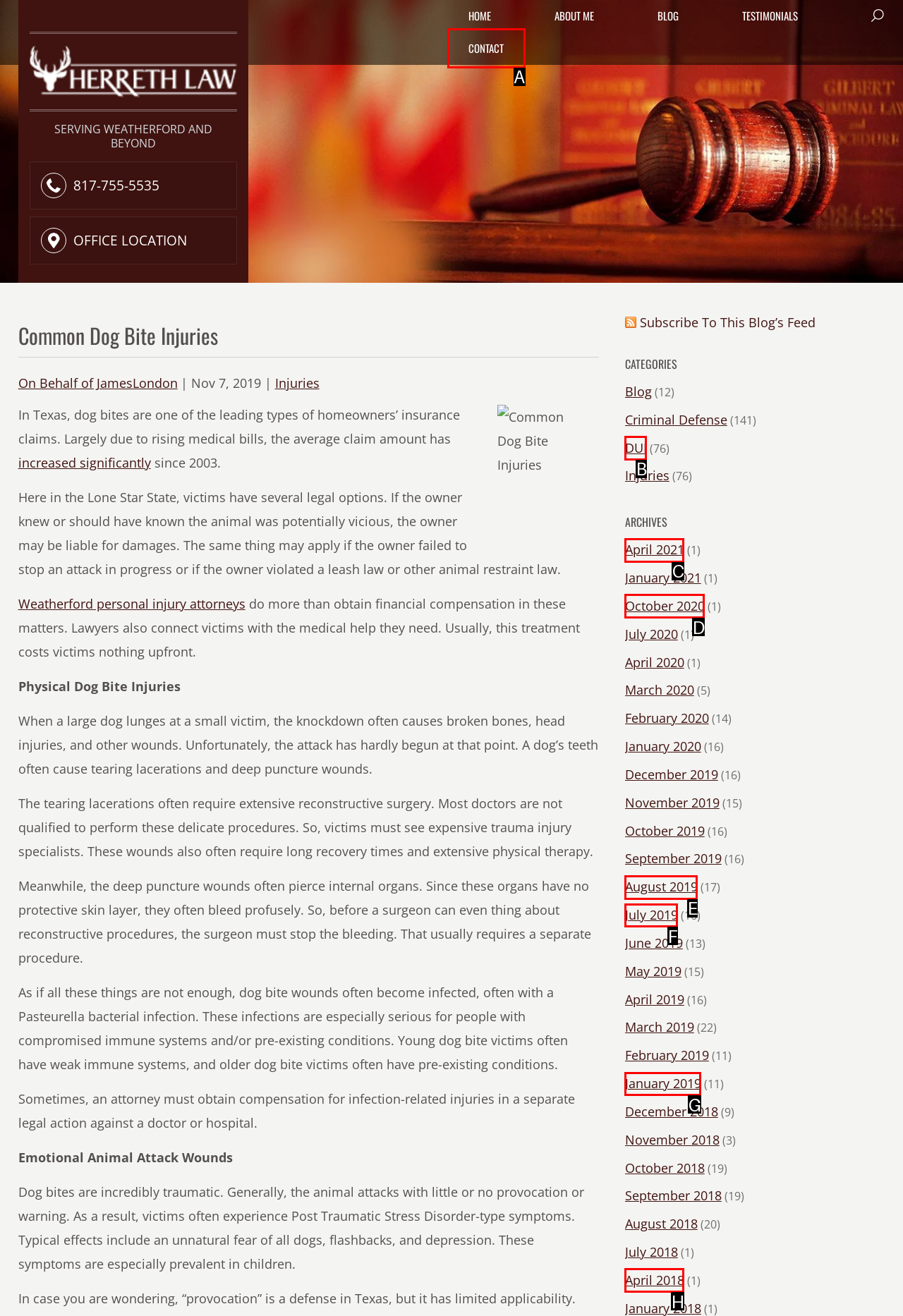Choose the option that matches the following description: Contact
Answer with the letter of the correct option.

A